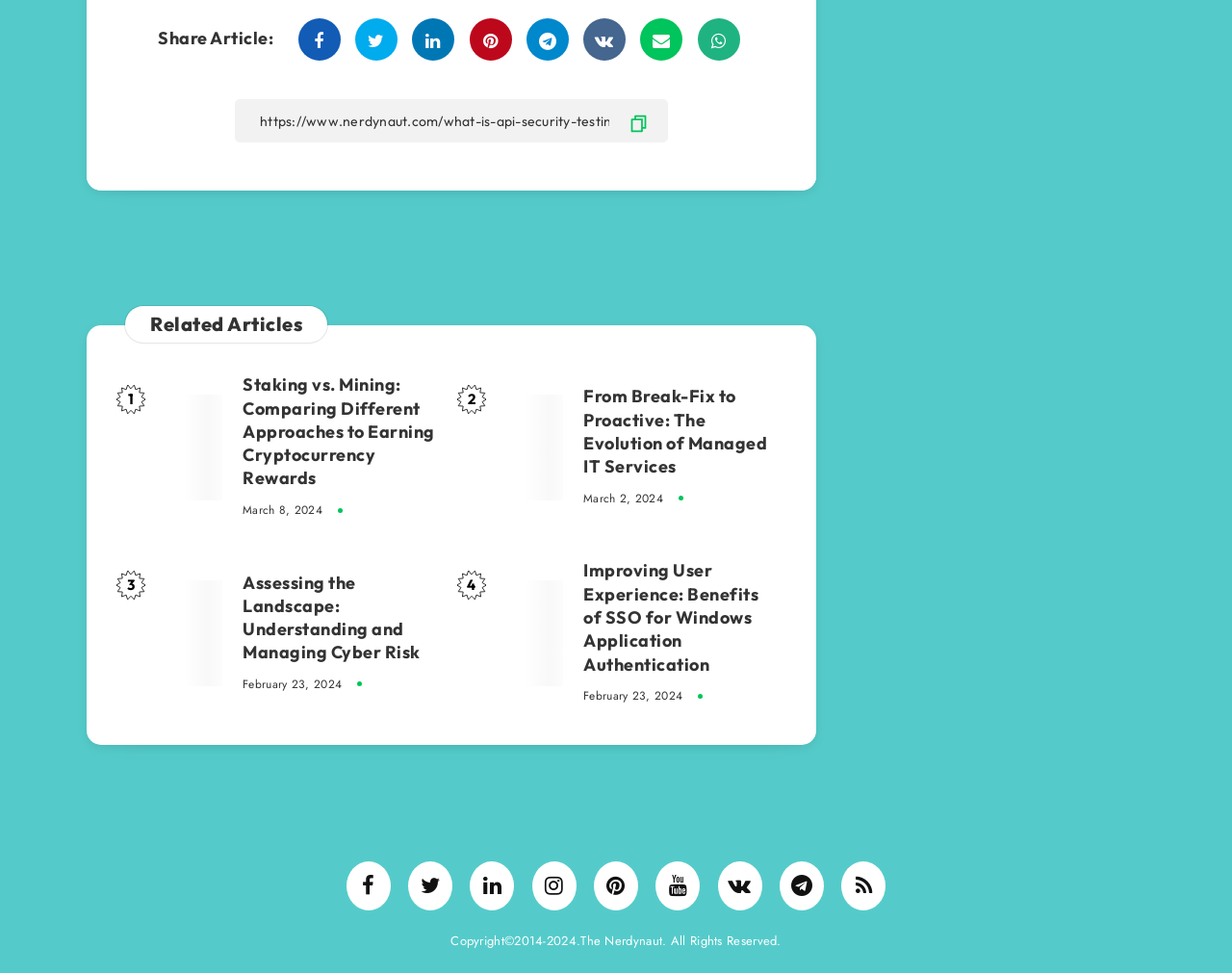Please answer the following query using a single word or phrase: 
What is the date of the most recent article?

March 8, 2024